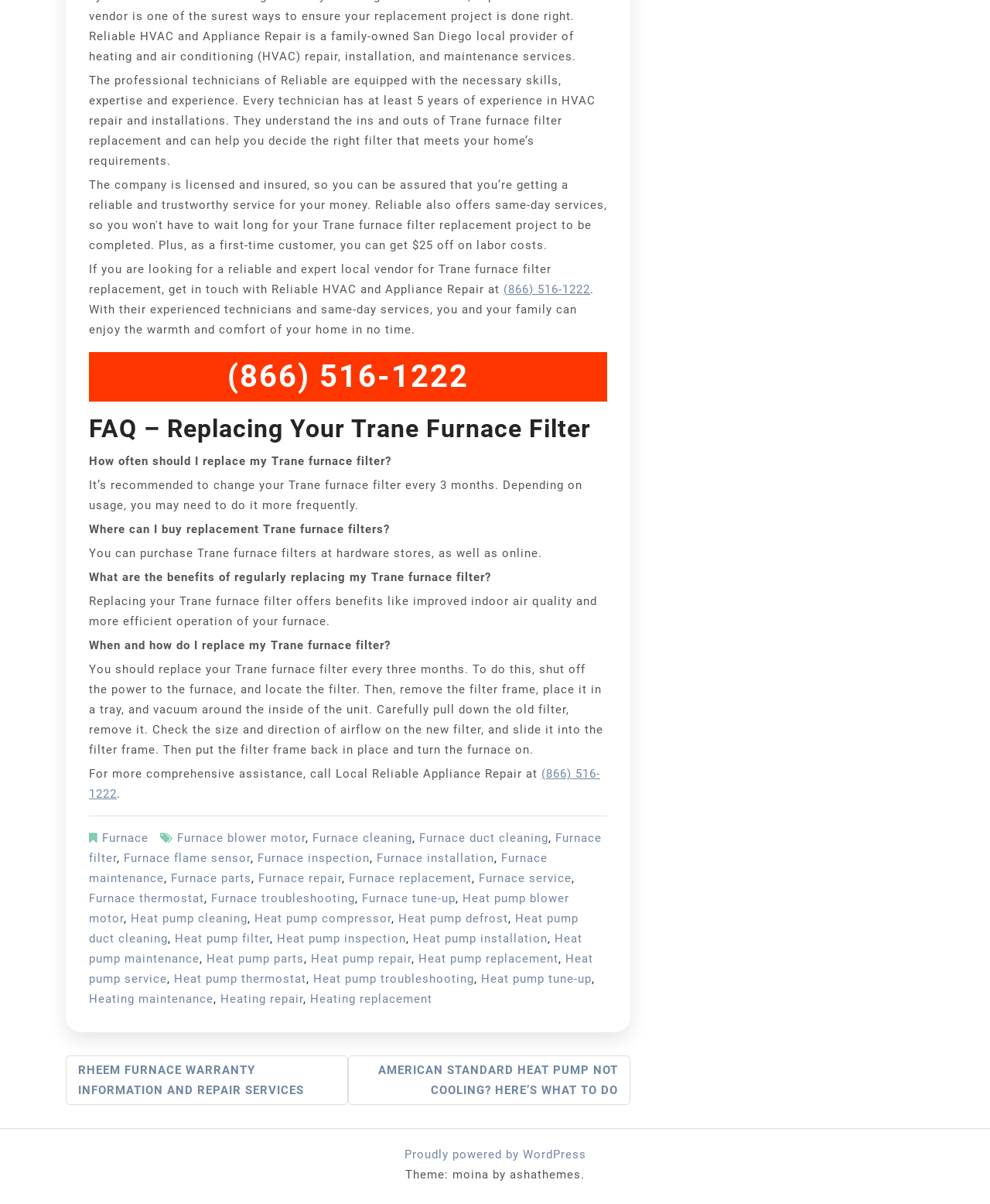Please specify the bounding box coordinates of the element that should be clicked to execute the given instruction: 'Click to learn more about replacing Trane furnace filters'. Ensure the coordinates are four float numbers between 0 and 1, expressed as [left, top, right, bottom].

[0.09, 0.344, 0.613, 0.368]